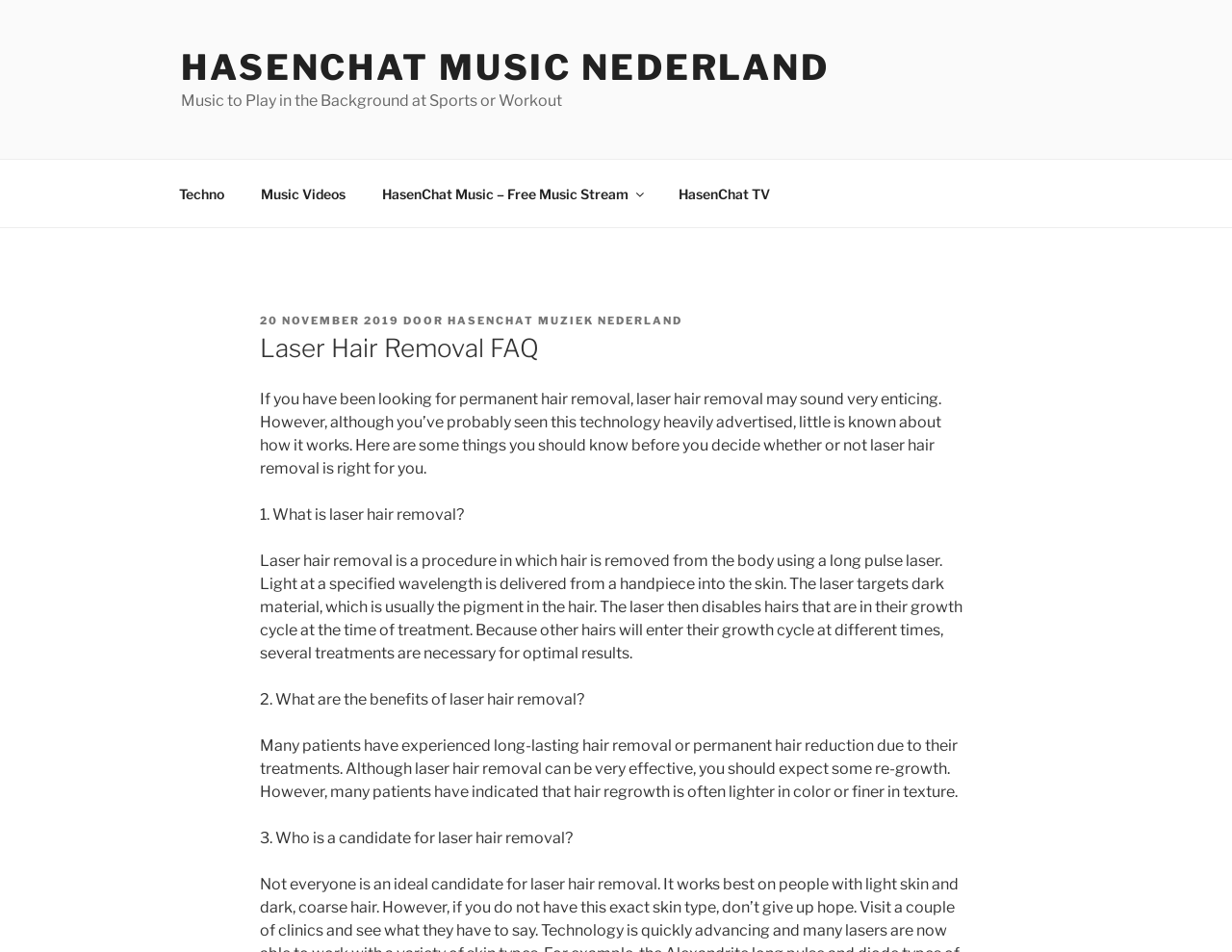Determine the title of the webpage and give its text content.

Laser Hair Removal FAQ